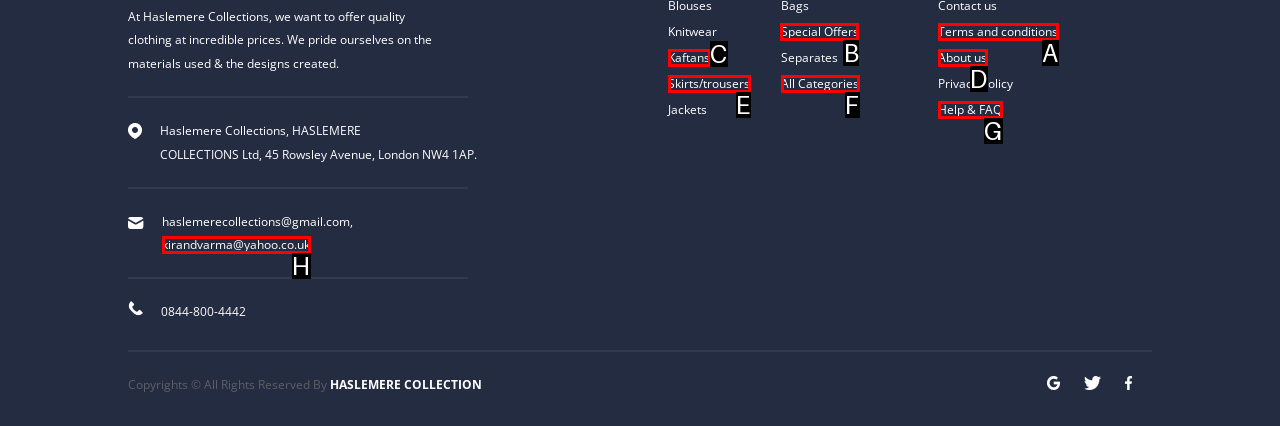To achieve the task: Check special offers, indicate the letter of the correct choice from the provided options.

B